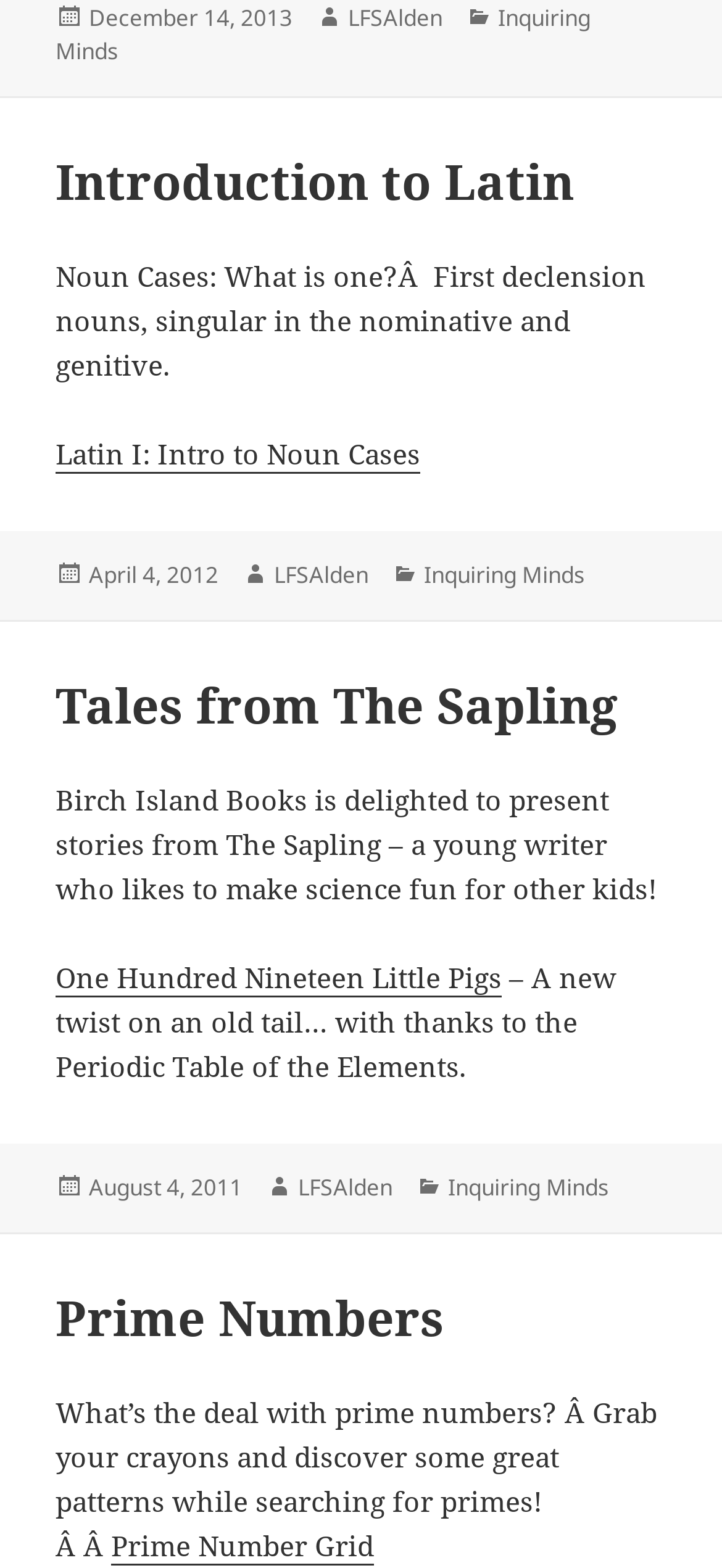Identify the bounding box coordinates of the part that should be clicked to carry out this instruction: "Check the post details on April 4, 2012".

[0.123, 0.356, 0.303, 0.377]